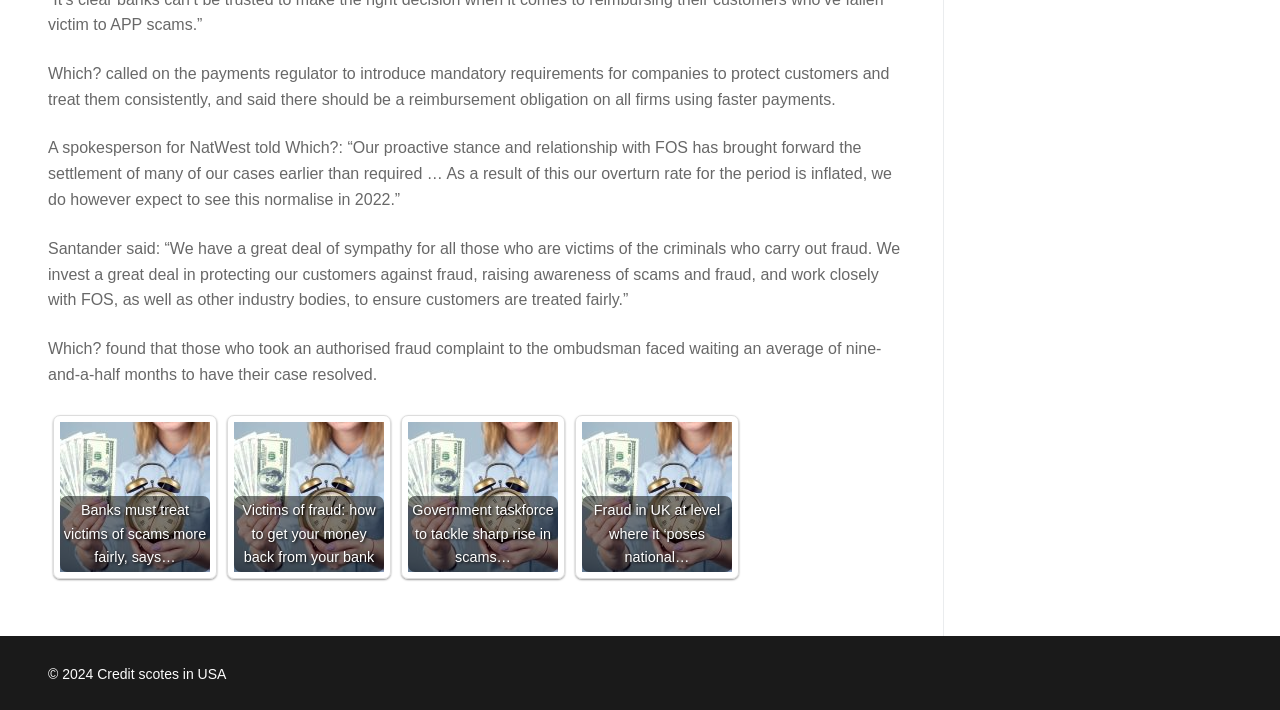What is the average waiting time for fraud complaint resolution?
Answer briefly with a single word or phrase based on the image.

nine-and-a-half months